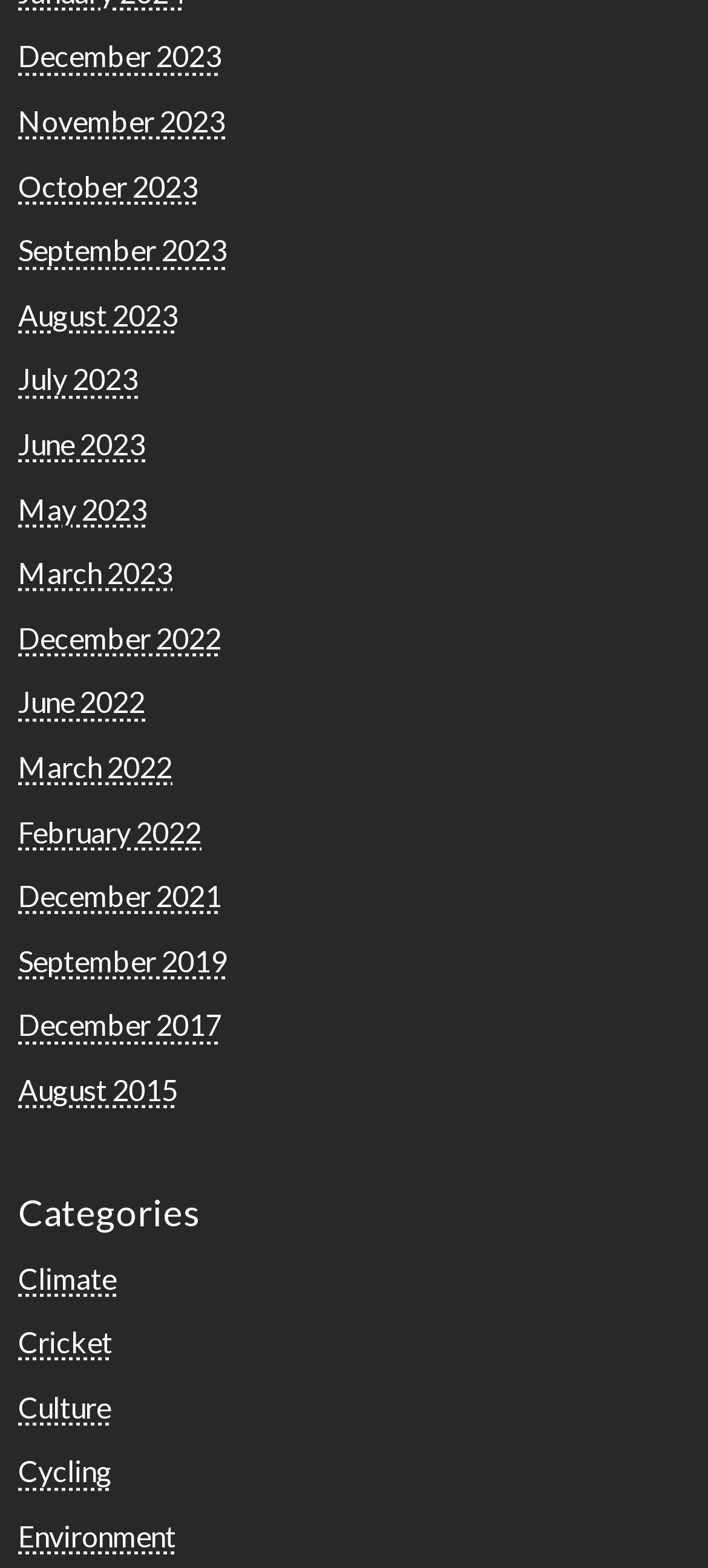Predict the bounding box coordinates of the UI element that matches this description: "Cycling". The coordinates should be in the format [left, top, right, bottom] with each value between 0 and 1.

[0.026, 0.927, 0.159, 0.949]